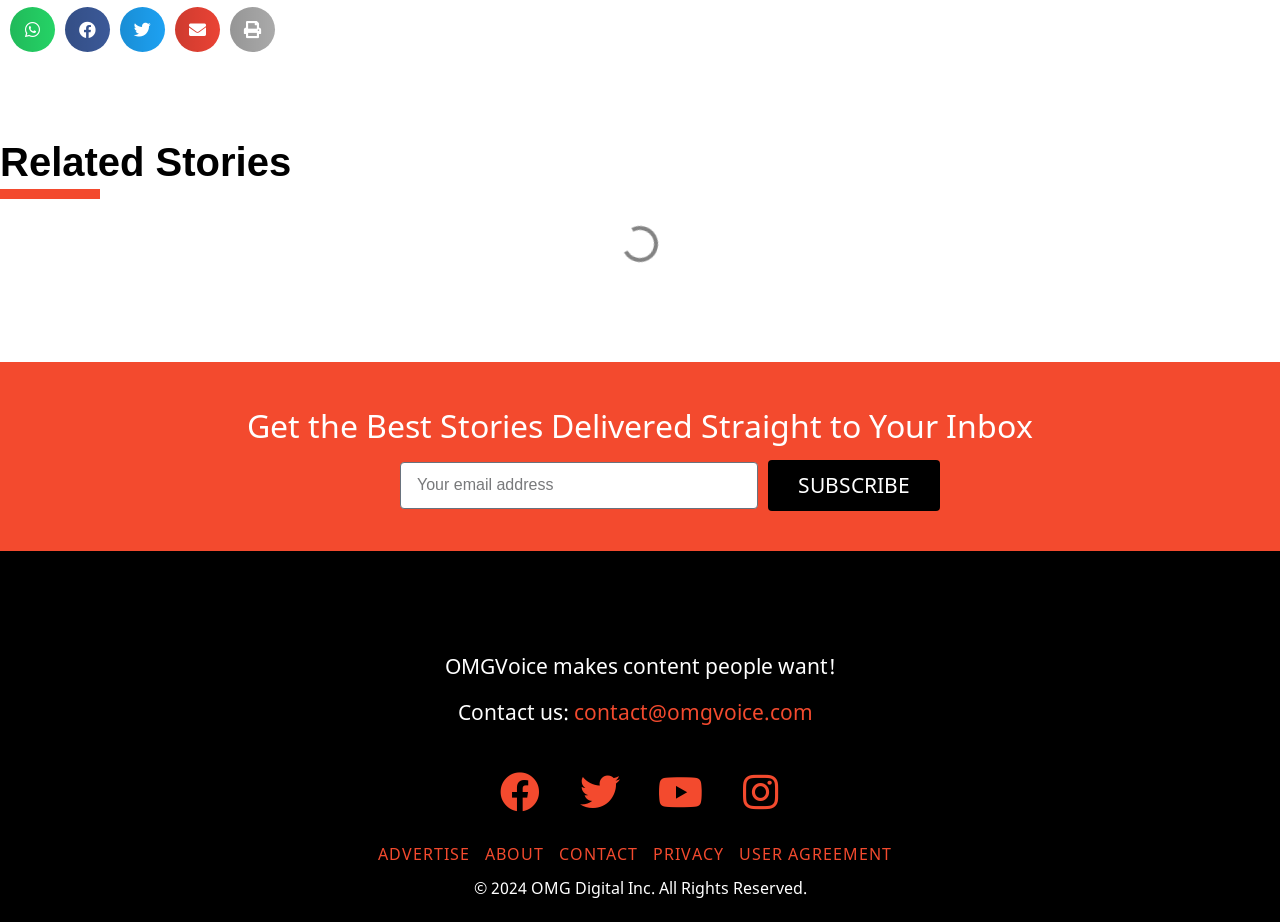What social media platforms are linked on the webpage?
Using the image as a reference, deliver a detailed and thorough answer to the question.

The links to social media platforms are found at the bottom of the webpage, with icons and text labels indicating Facebook, Twitter, Youtube, and Instagram.